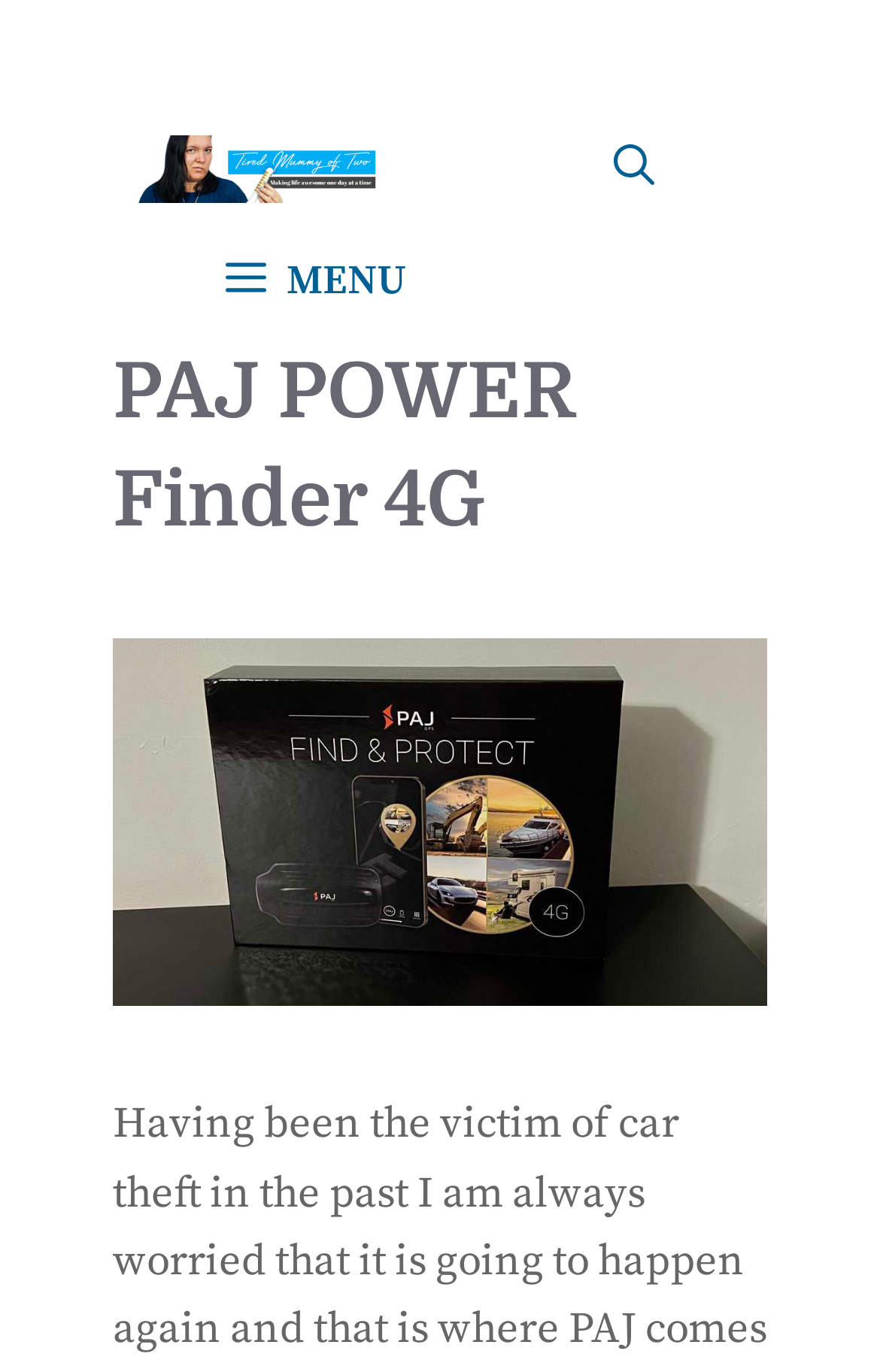Provide the bounding box coordinates of the UI element this sentence describes: "title="Tired Mummy of Two"".

[0.154, 0.082, 0.462, 0.164]